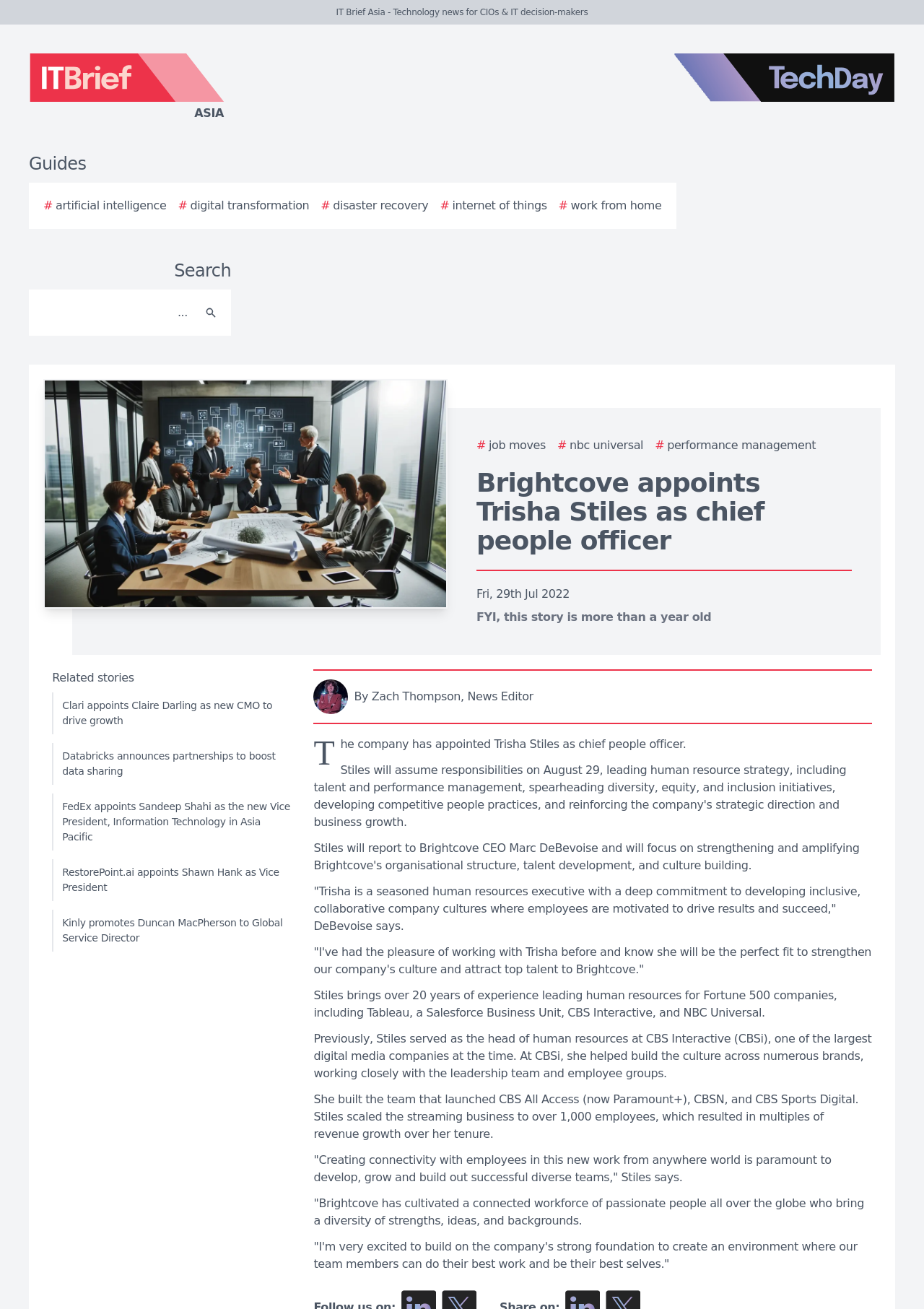Find the primary header on the webpage and provide its text.

Brightcove appoints Trisha Stiles as chief people officer